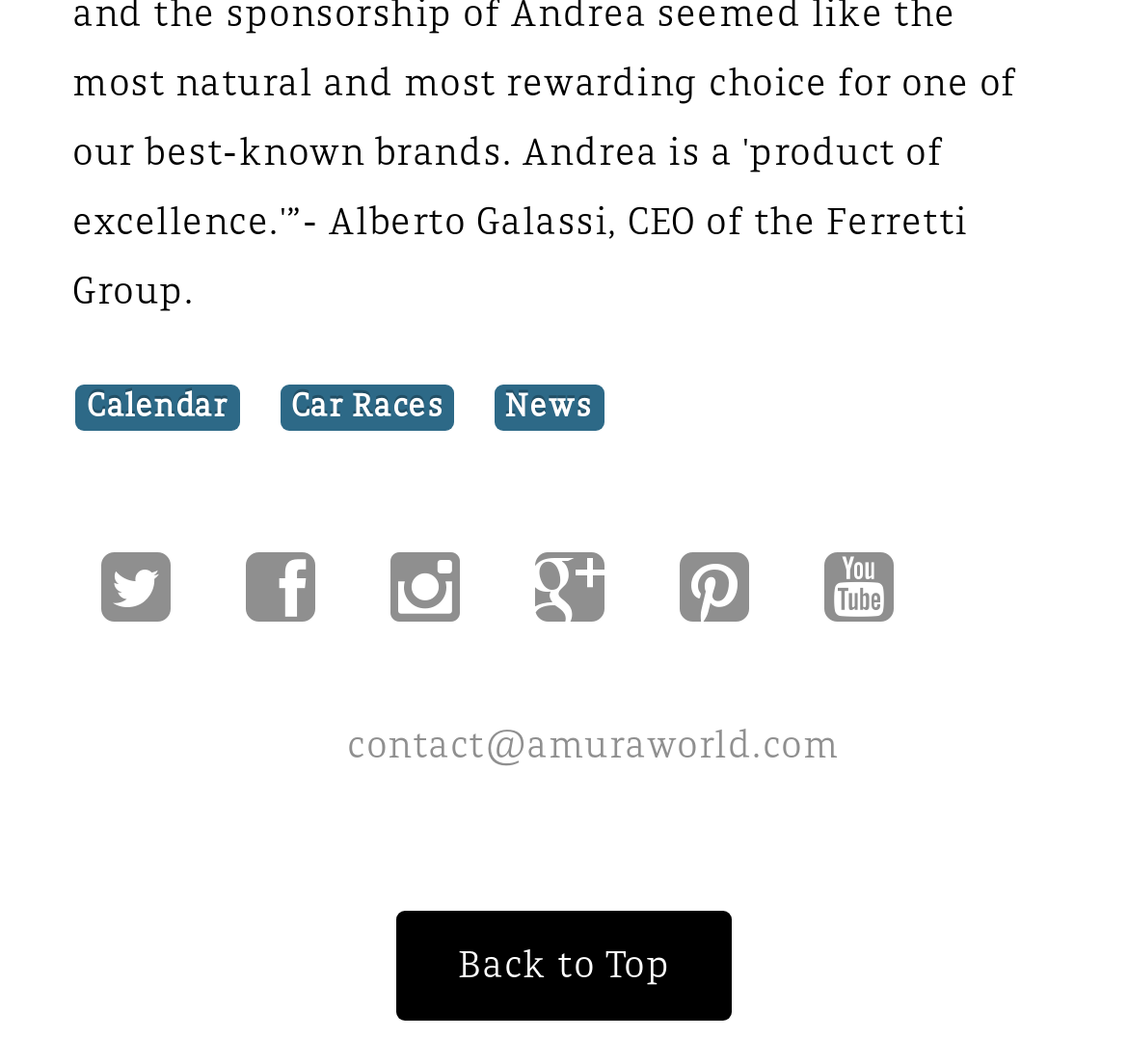How many icons are in the social media section?
Relying on the image, give a concise answer in one word or a brief phrase.

6